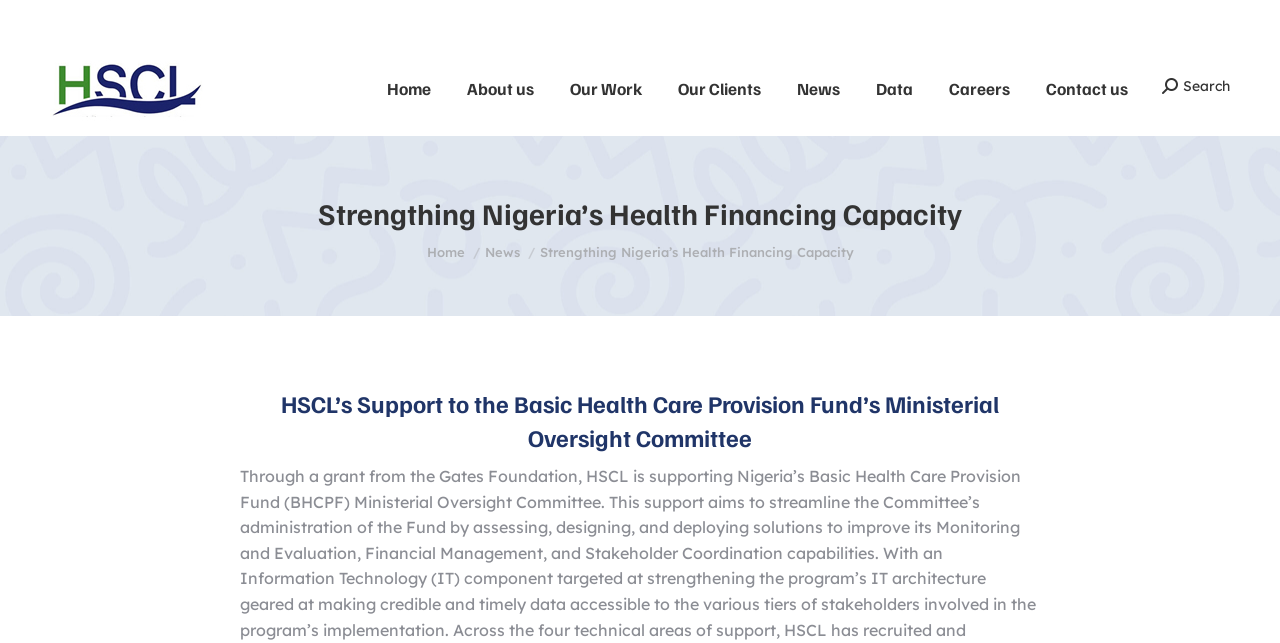Can you find the bounding box coordinates for the element that needs to be clicked to execute this instruction: "search for something"? The coordinates should be given as four float numbers between 0 and 1, i.e., [left, top, right, bottom].

[0.908, 0.12, 0.961, 0.148]